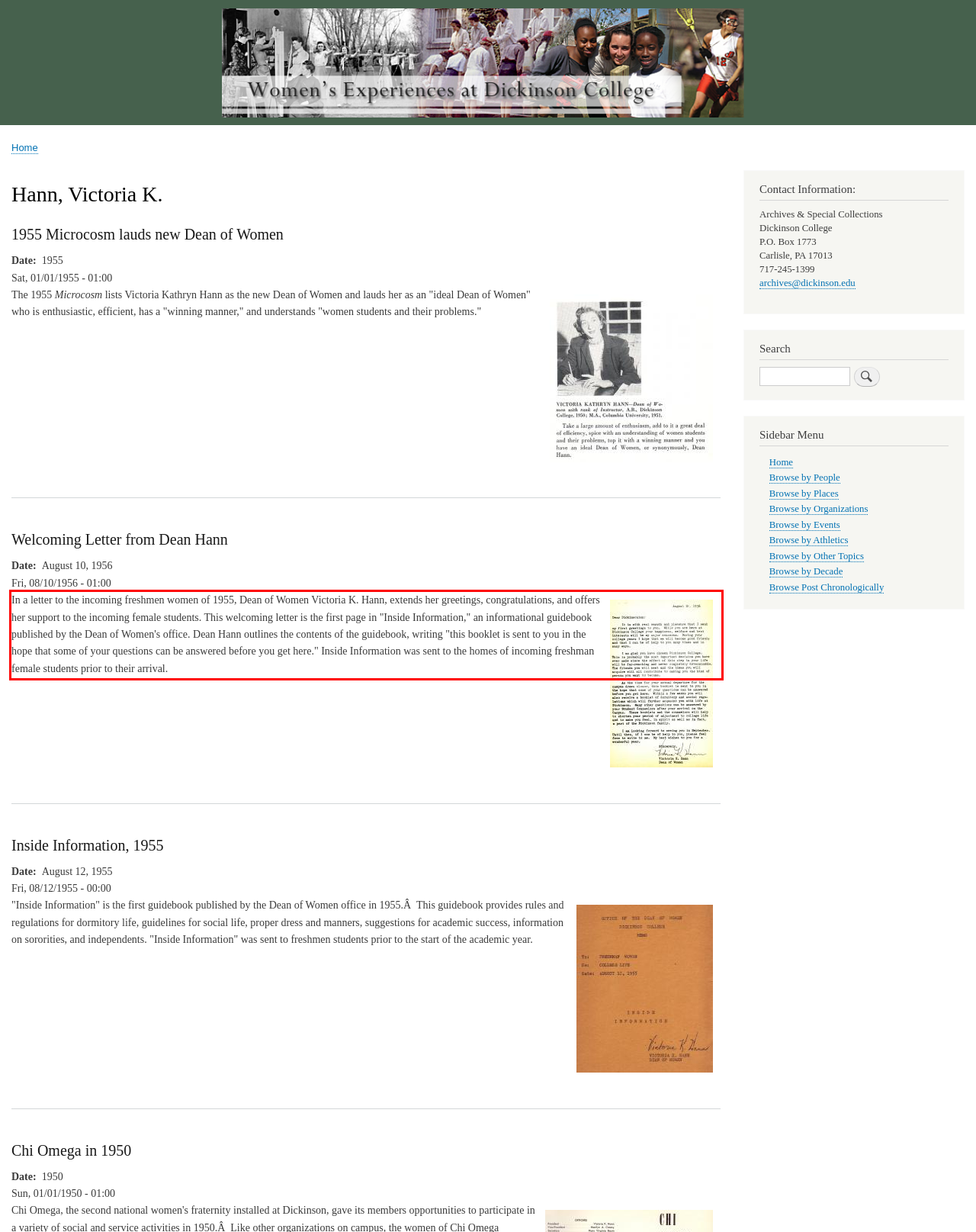You are given a webpage screenshot with a red bounding box around a UI element. Extract and generate the text inside this red bounding box.

In a letter to the incoming freshmen women of 1955, Dean of Women Victoria K. Hann, extends her greetings, congratulations, and offers her support to the incoming female students. This welcoming letter is the first page in "Inside Information," an informational guidebook published by the Dean of Women's office. Dean Hann outlines the contents of the guidebook, writing "this booklet is sent to you in the hope that some of your questions can be answered before you get here." Inside Information was sent to the homes of incoming freshman female students prior to their arrival.